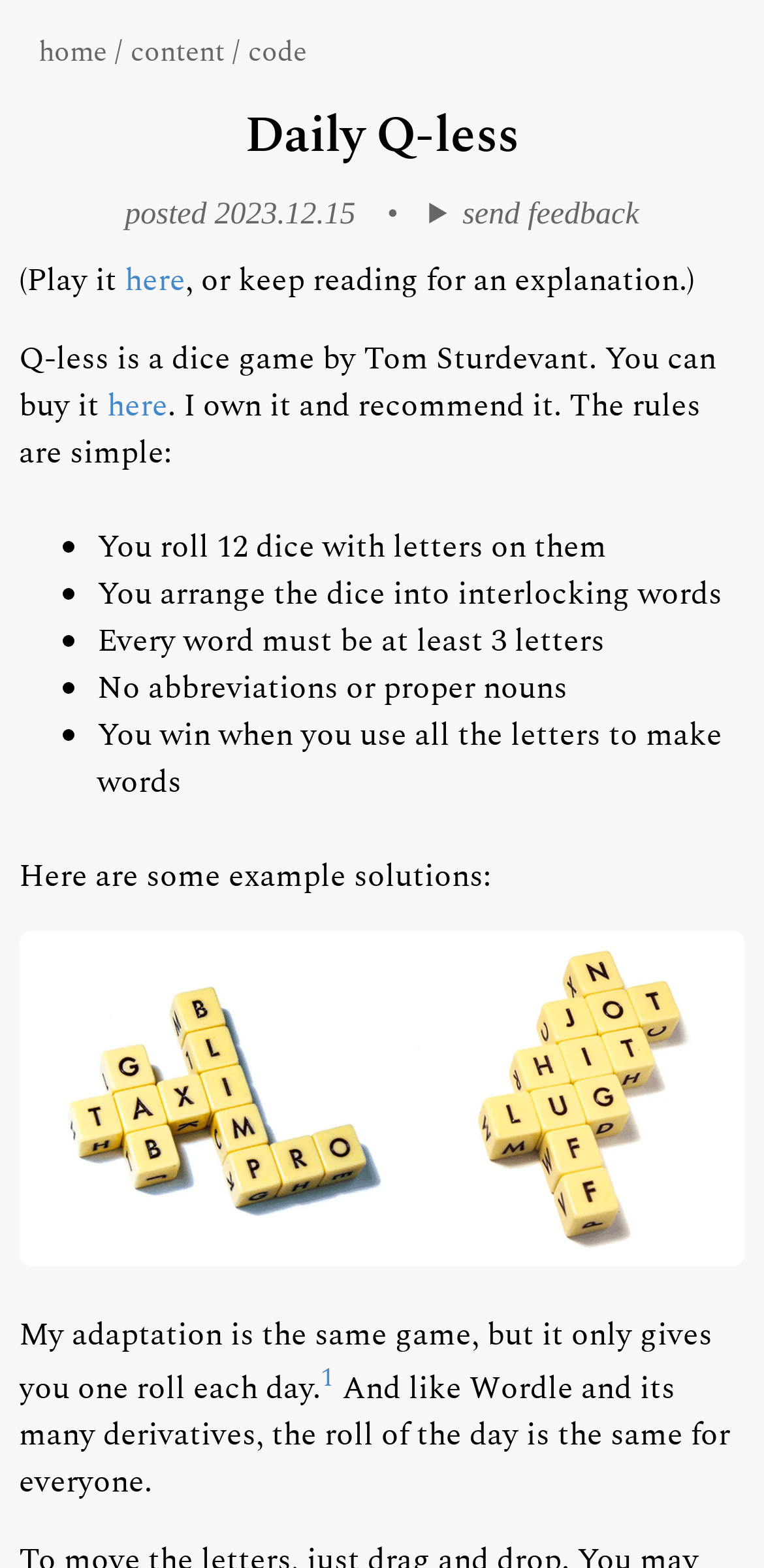Can abbreviations be used in the game?
Please answer using one word or phrase, based on the screenshot.

No